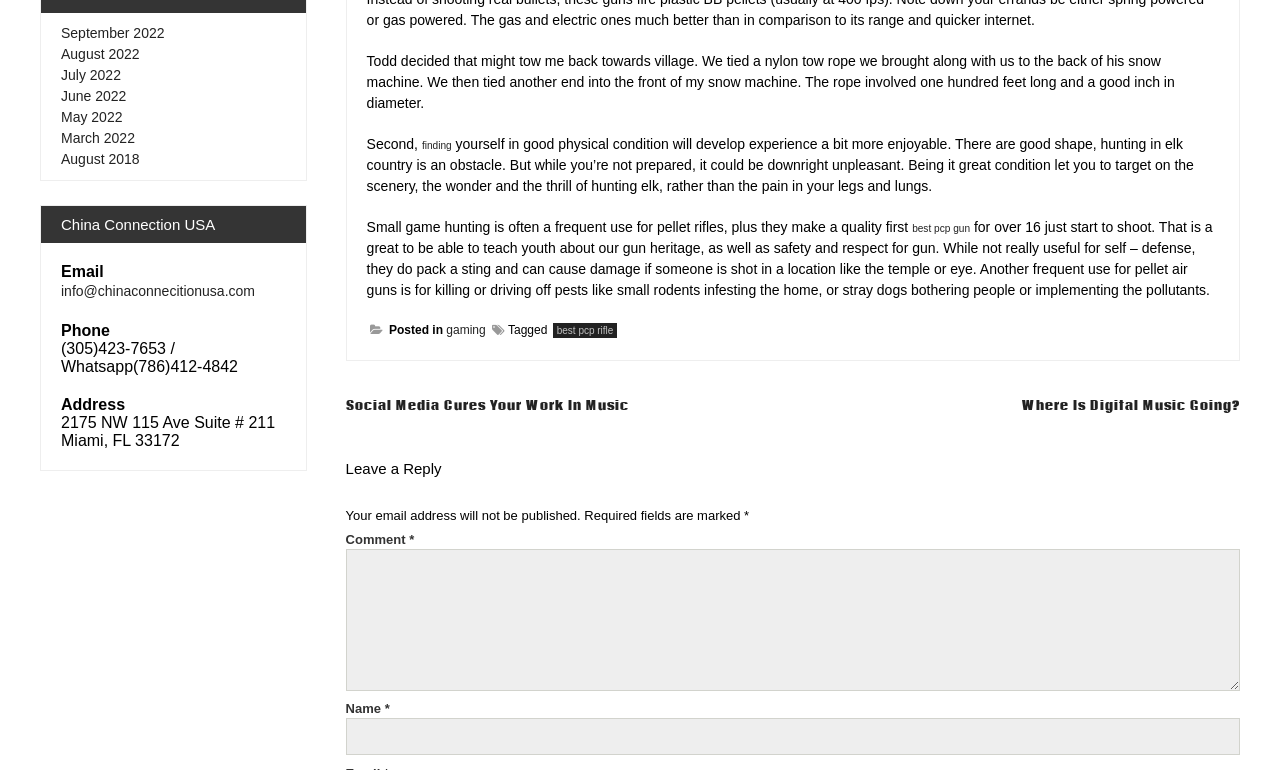What is the topic of the article?
Examine the screenshot and reply with a single word or phrase.

Hunting